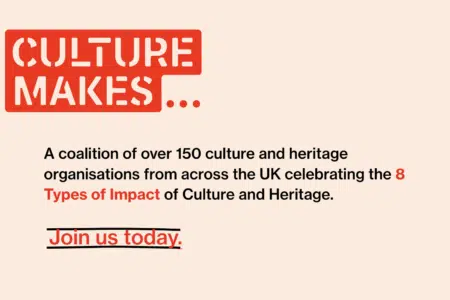Describe all the elements visible in the image meticulously.

The image features bold text that prominently states "CULTURE MAKES..." in a striking design, highlighting a significant initiative. Below this eye-catching title, the text elaborates on a coalition of over 150 culture and heritage organizations from throughout the UK. This coalition is dedicated to celebrating the eight distinct types of impact that culture and heritage have on society. 

Additionally, there is a call to action encouraging viewers to "Join us today," inviting participation and engagement with the movement. The overall aesthetic combines a modern, clean look with an accessible message, aiming to inspire a connection to cultural contributions and their societal value.